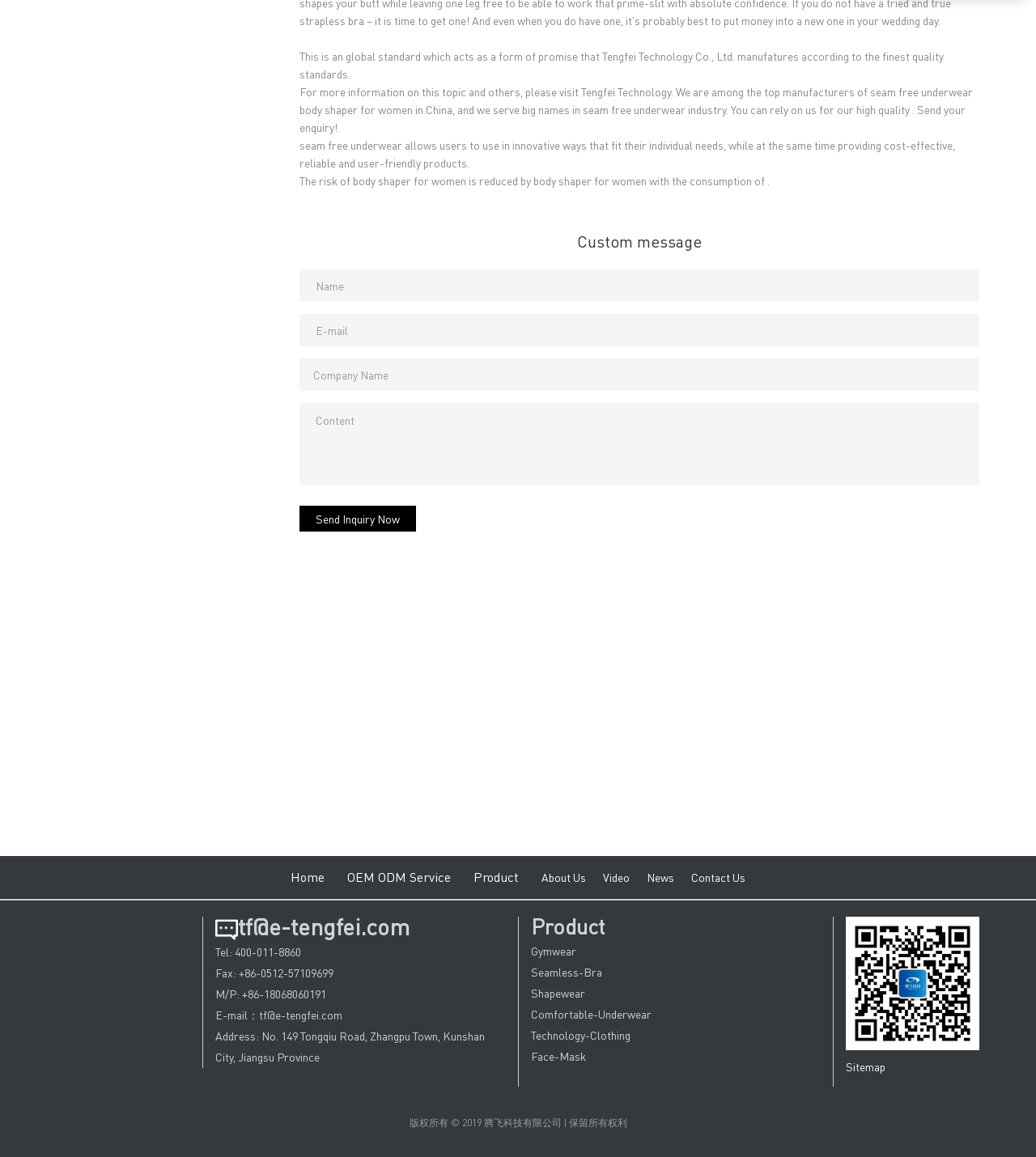Please identify the bounding box coordinates of the area that needs to be clicked to follow this instruction: "Contact us".

[0.667, 0.752, 0.72, 0.764]